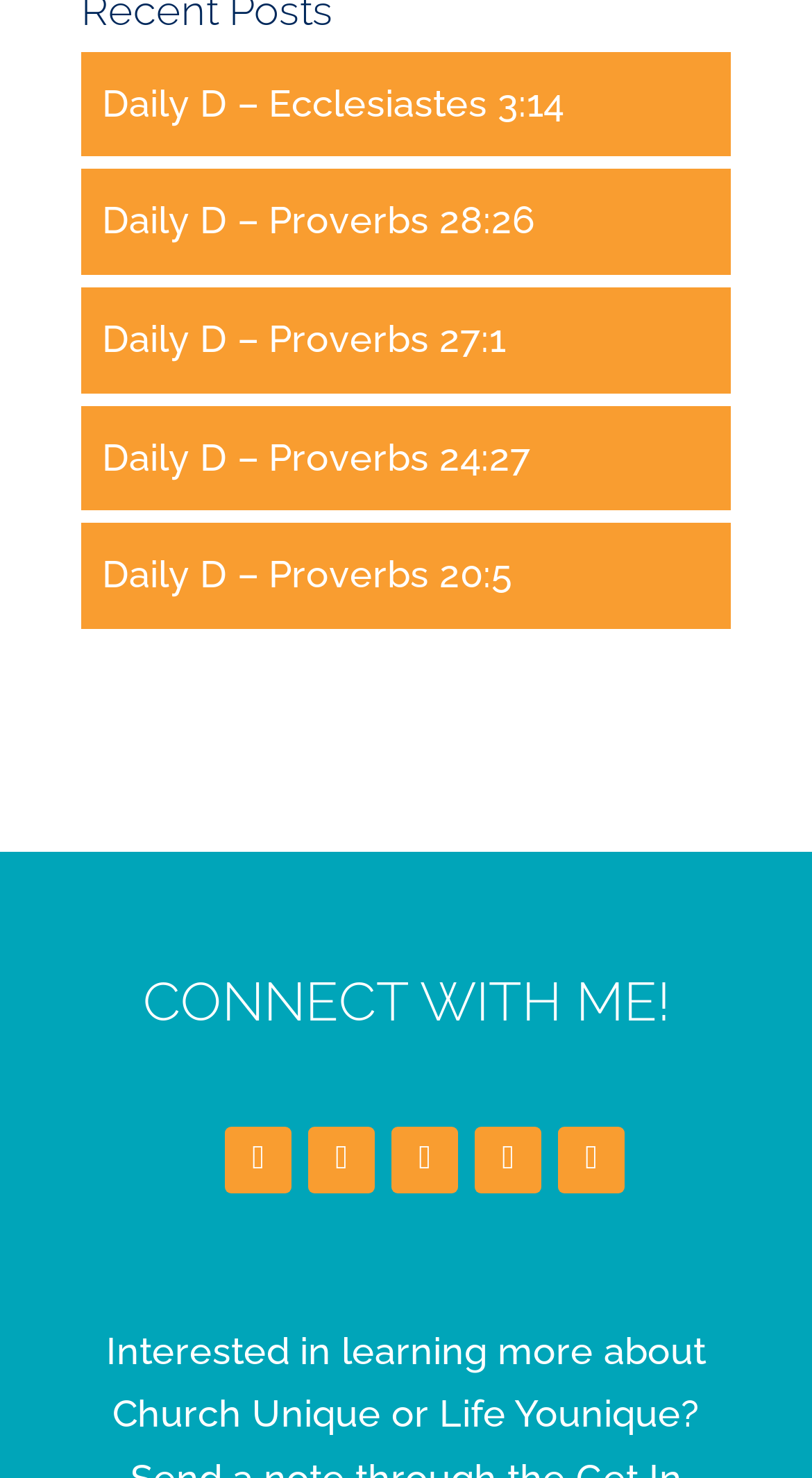Determine the bounding box for the UI element described here: "Cartridge & Capsule Filter".

None